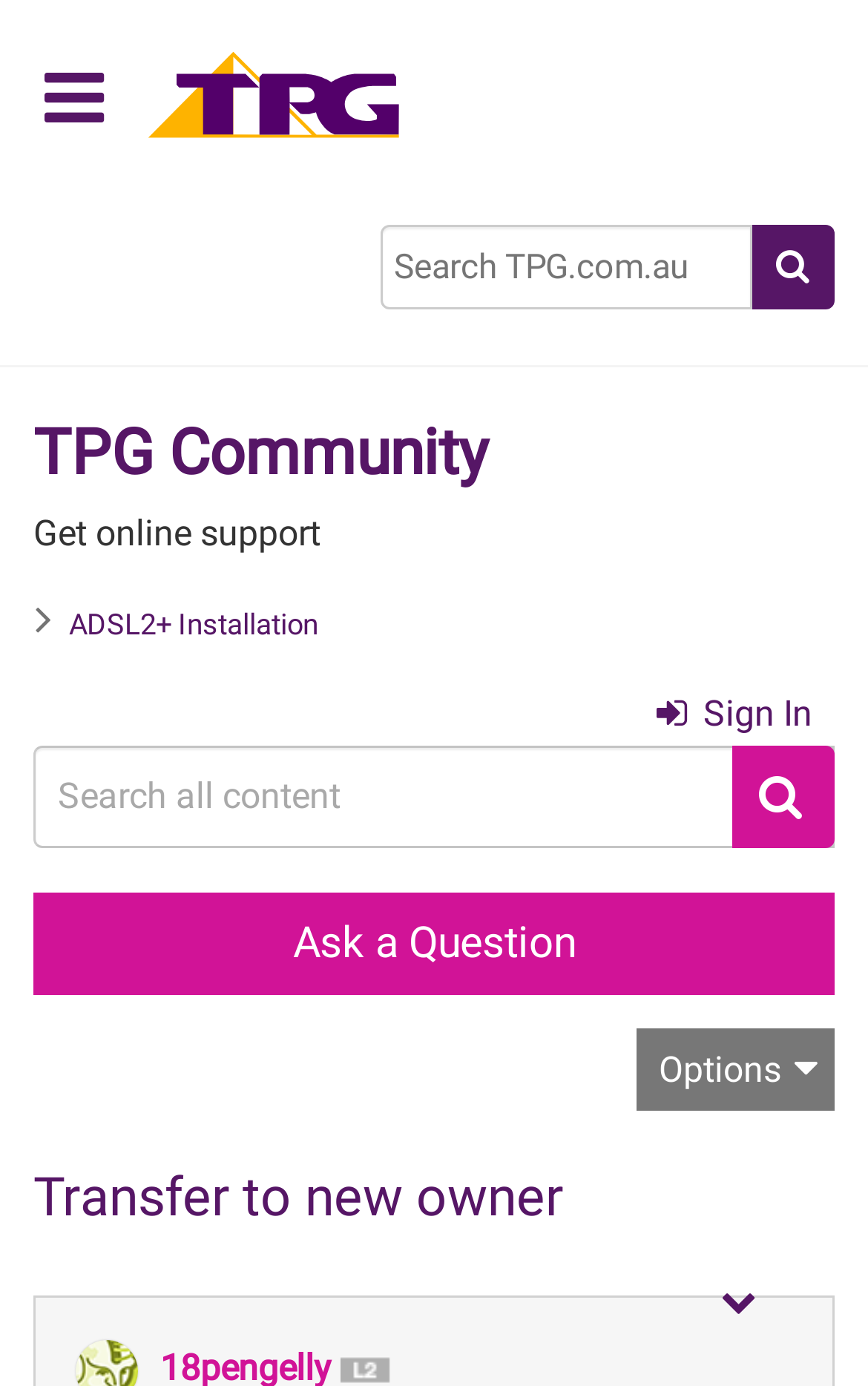Identify the bounding box coordinates for the element you need to click to achieve the following task: "Click the Ask a Question link". Provide the bounding box coordinates as four float numbers between 0 and 1, in the form [left, top, right, bottom].

[0.038, 0.644, 0.962, 0.717]